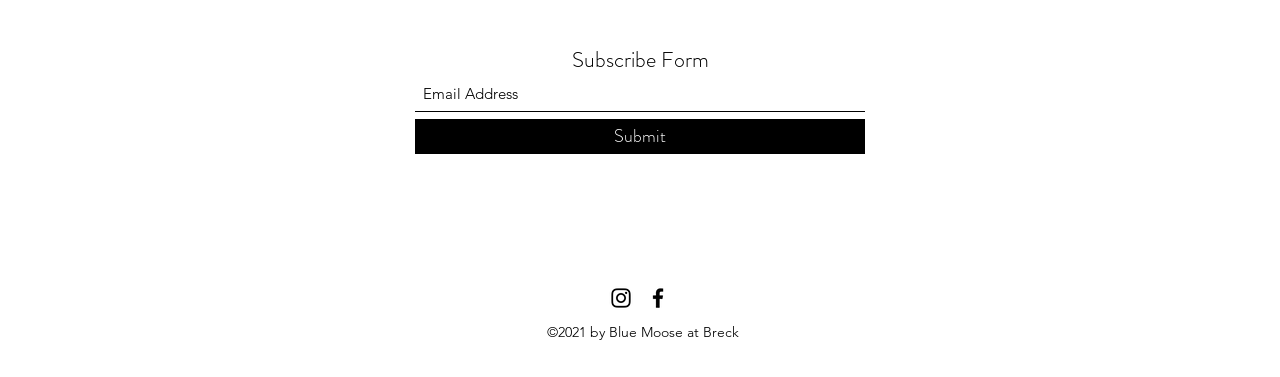For the given element description Submit, determine the bounding box coordinates of the UI element. The coordinates should follow the format (top-left x, top-left y, bottom-right x, bottom-right y) and be within the range of 0 to 1.

[0.324, 0.316, 0.676, 0.409]